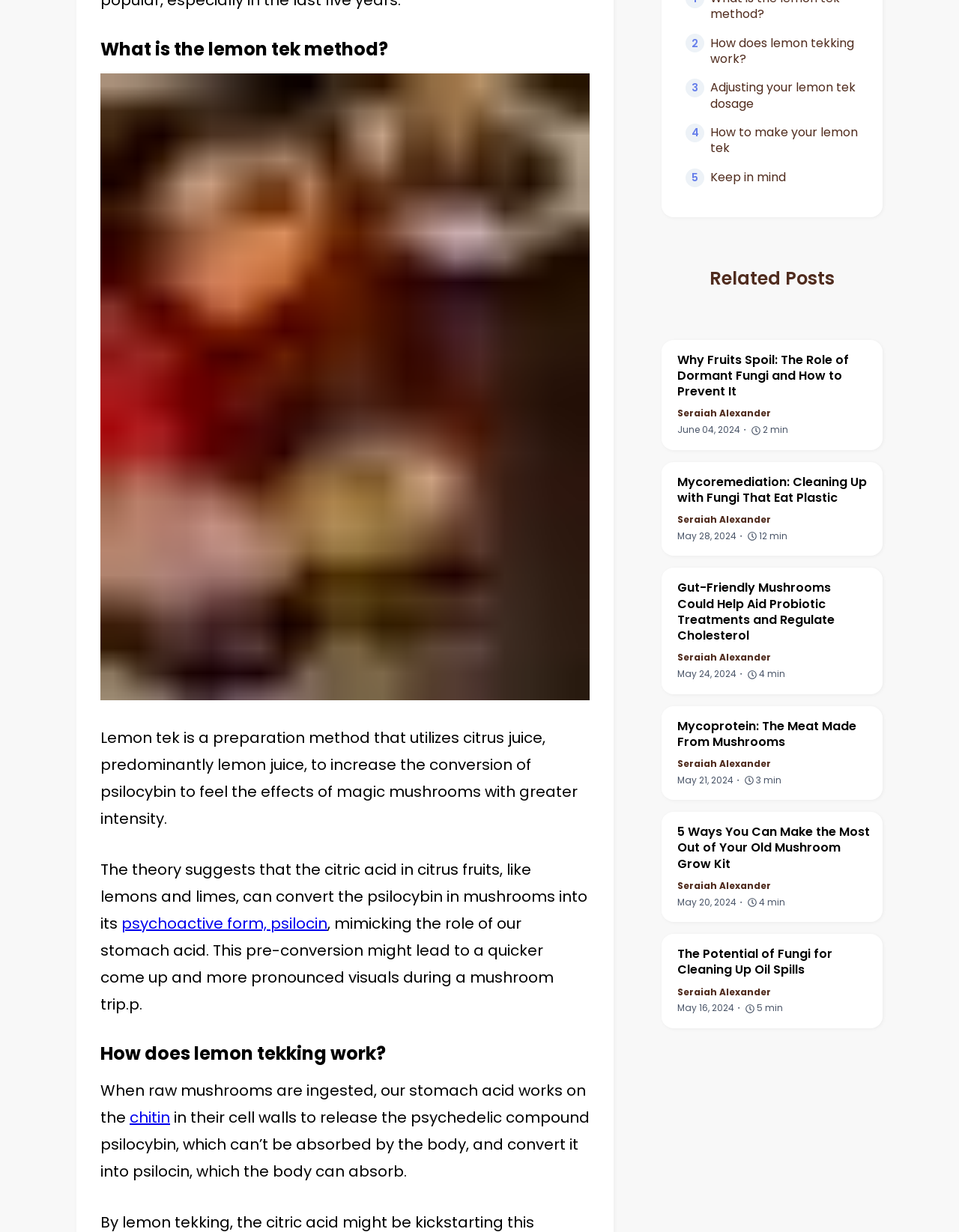Locate the bounding box coordinates of the element you need to click to accomplish the task described by this instruction: "Explore the link about gut-friendly mushrooms".

[0.707, 0.471, 0.908, 0.522]